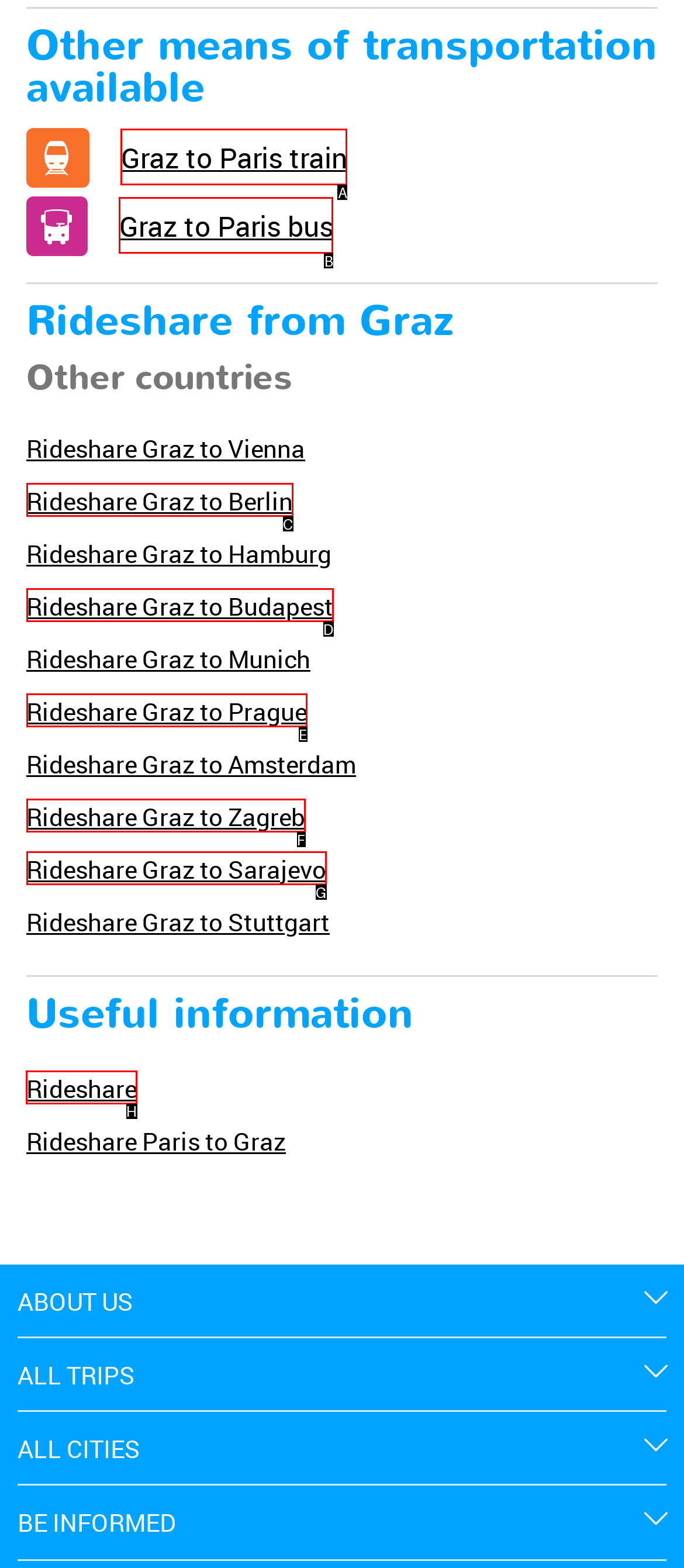Choose the correct UI element to click for this task: Learn about rideshare Answer using the letter from the given choices.

H